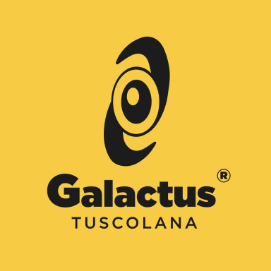Generate a complete and detailed caption for the image.

The image features the logo of "Galactus Tuscolana," set against a vibrant yellow background. The logo prominently displays a stylized design, emphasizing an abstract eye-like shape at the center, symbolizing vision and focus. Below the emblem, the name "Galactus" is inscribed in bold, black letters, followed by "TUSCOLANA" in a slightly smaller font. This logo is likely associated with a venue or event location, suggested by its appearance alongside event listings, such as the "Weekly Premodern at Galactus," which indicates a gathering for enthusiasts of the premodern gaming community.